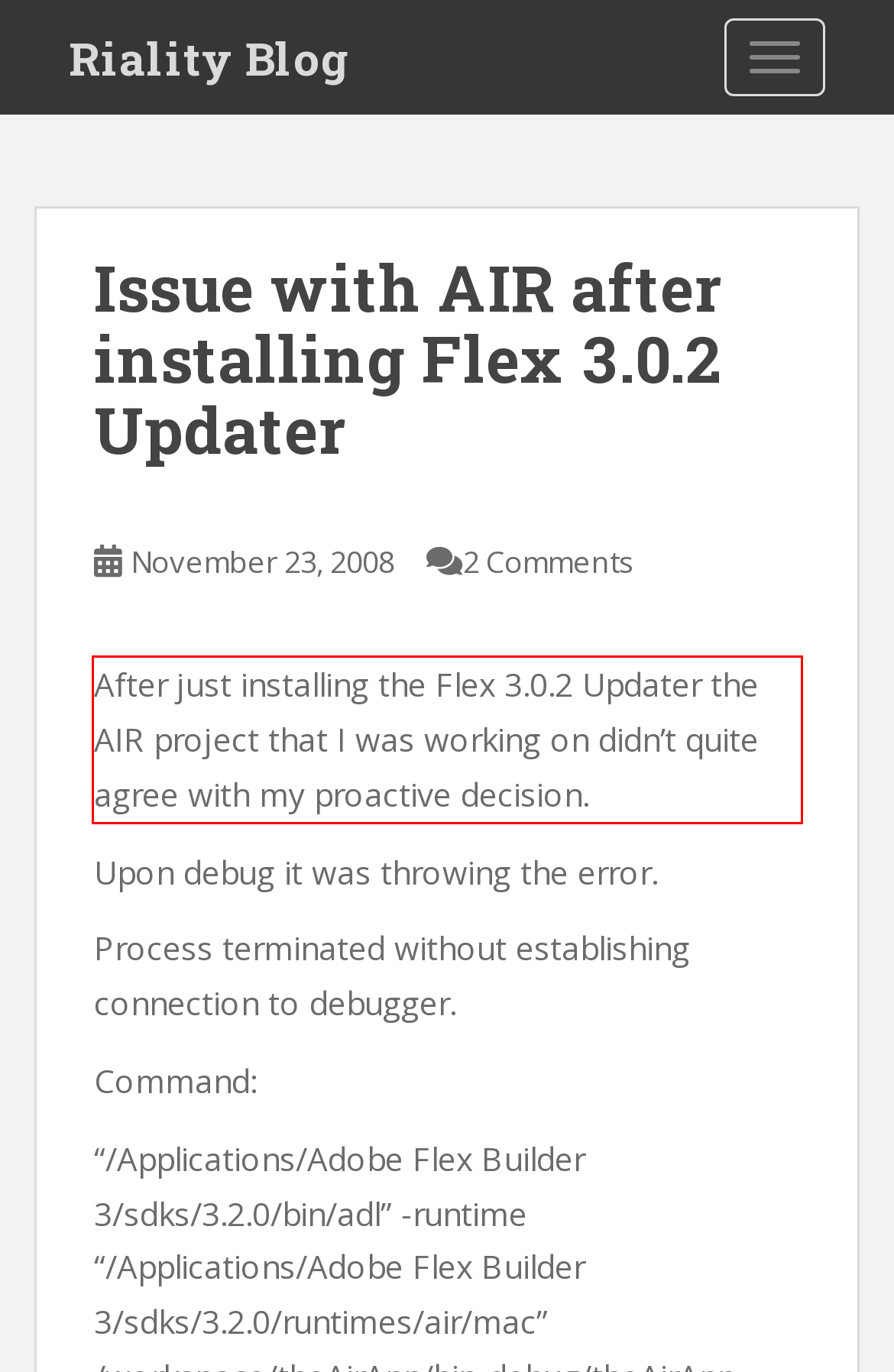Given a screenshot of a webpage with a red bounding box, extract the text content from the UI element inside the red bounding box.

After just installing the Flex 3.0.2 Updater the AIR project that I was working on didn’t quite agree with my proactive decision.